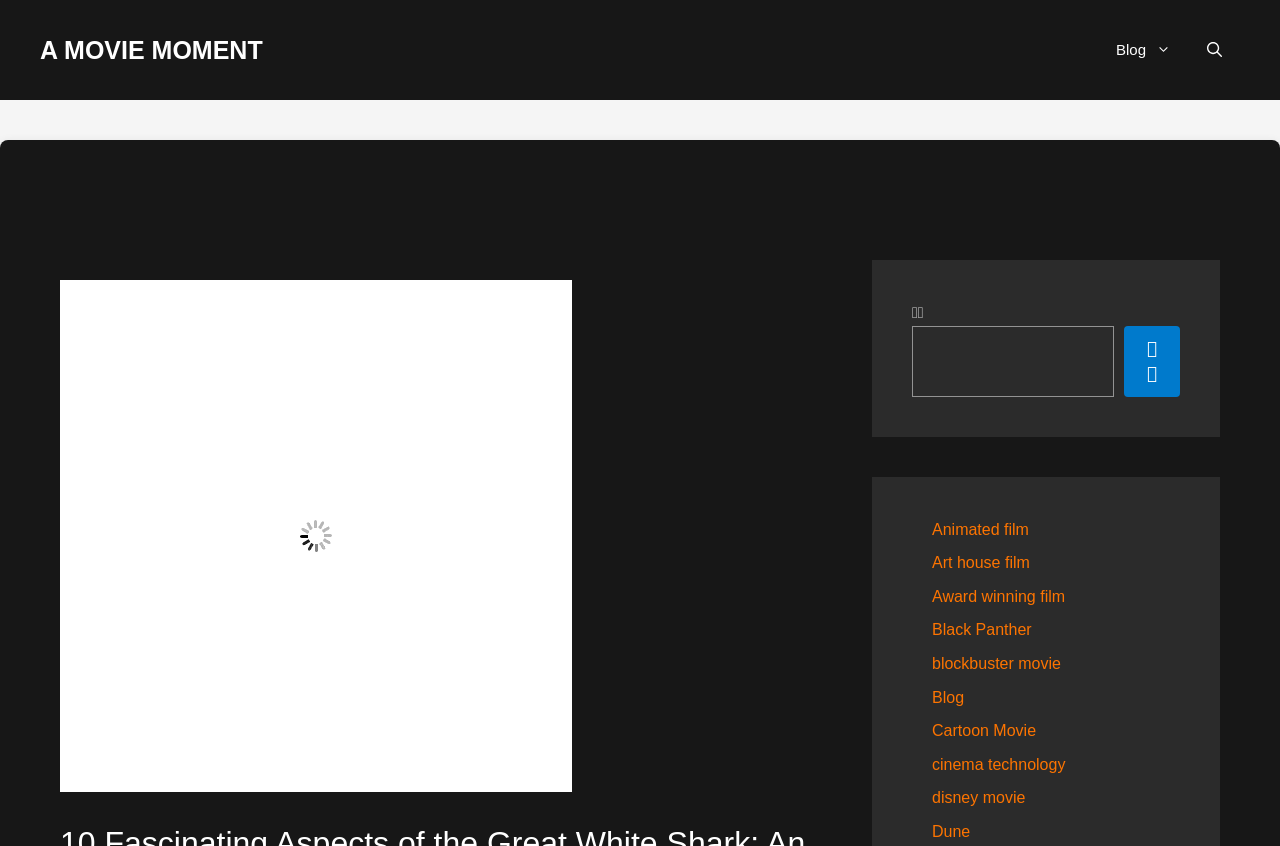Please specify the bounding box coordinates of the area that should be clicked to accomplish the following instruction: "Click the 'Black Panther' link". The coordinates should consist of four float numbers between 0 and 1, i.e., [left, top, right, bottom].

[0.728, 0.734, 0.806, 0.755]